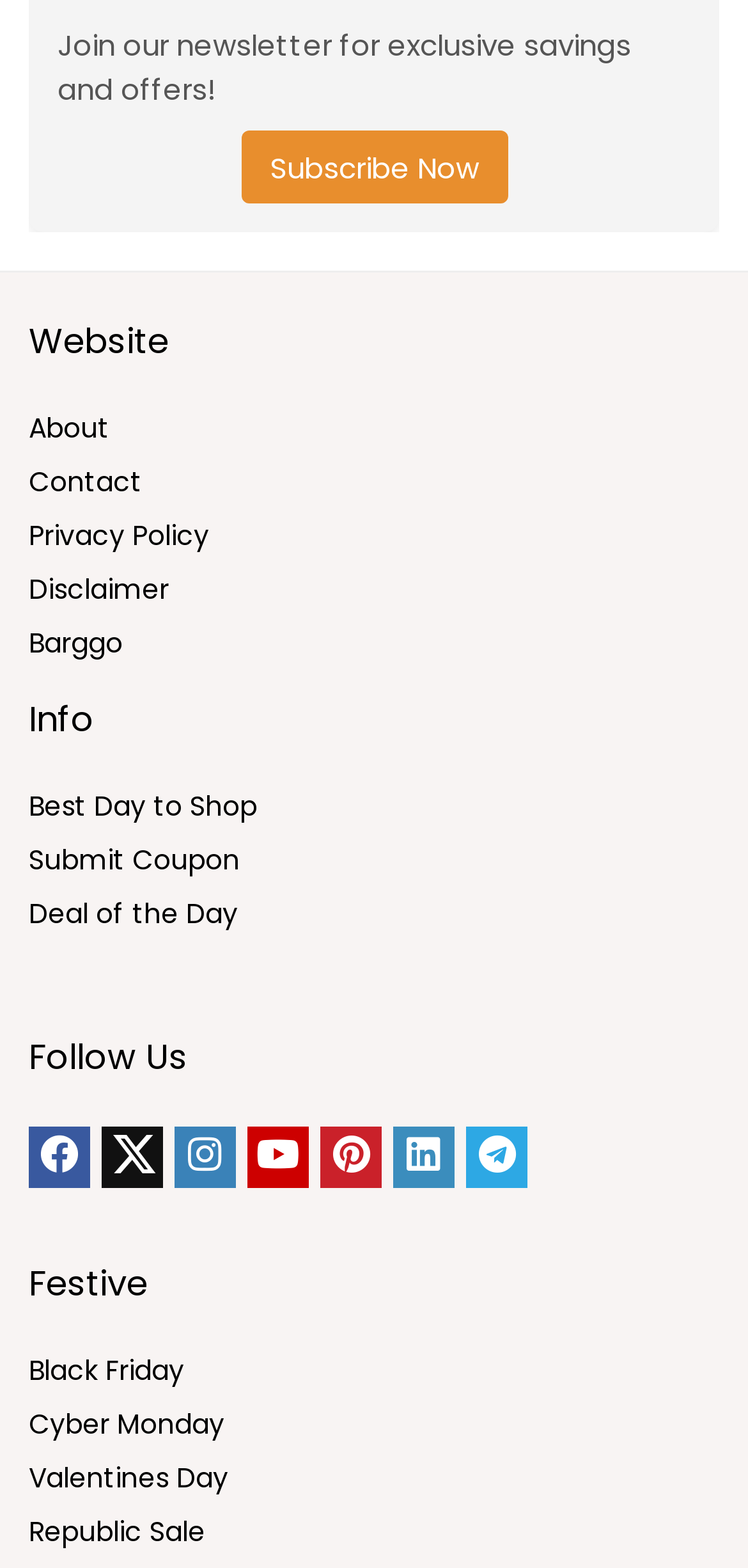Bounding box coordinates are to be given in the format (top-left x, top-left y, bottom-right x, bottom-right y). All values must be floating point numbers between 0 and 1. Provide the bounding box coordinate for the UI element described as: language

None